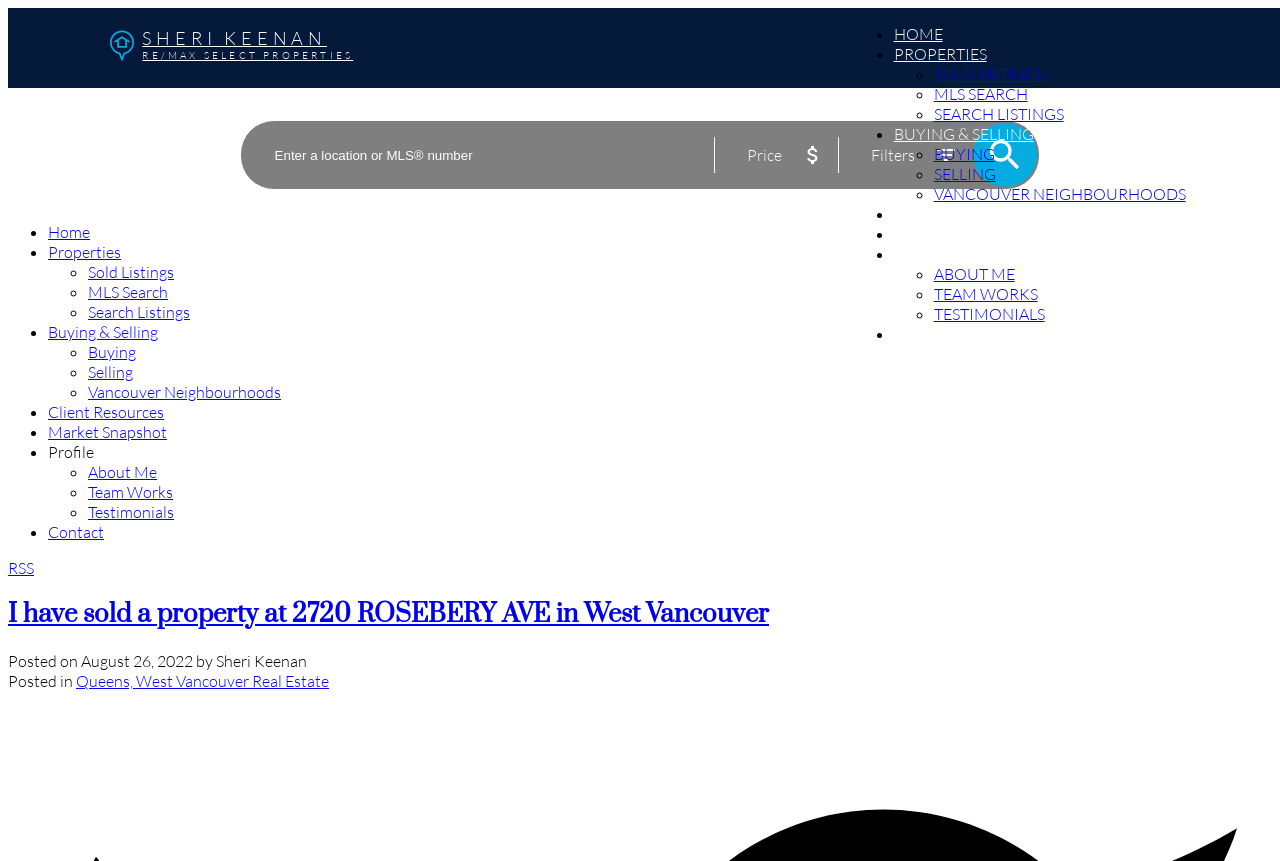Describe the webpage in detail, including text, images, and layout.

The webpage appears to be a blog or a real estate website, with a focus on West Vancouver real estate. At the top of the page, there is a logo and a navigation menu with several options, including "Home", "Properties", "Buying & Selling", "Client Resources", "Market Snapshot", "Profile", and "Contact". The navigation menu is repeated at the bottom of the page.

Below the top navigation menu, there is a search bar where users can enter a location or MLS number. To the right of the search bar, there are three labels: "Price", "Filters", and a button with an image.

The main content of the page is a blog post, which is announced by a heading that reads "I have sold a property at 2720 ROSEBERY AVE in West Vancouver". The post includes a link to the same title, and is followed by the date "August 26, 2022", the author "Sheri Keenan", and a category label "Queens, West Vancouver Real Estate".

There are also several links and menus scattered throughout the page, including an RSS link at the bottom left corner. Overall, the page has a clean and organized layout, with a focus on providing easy access to various real estate-related resources and information.